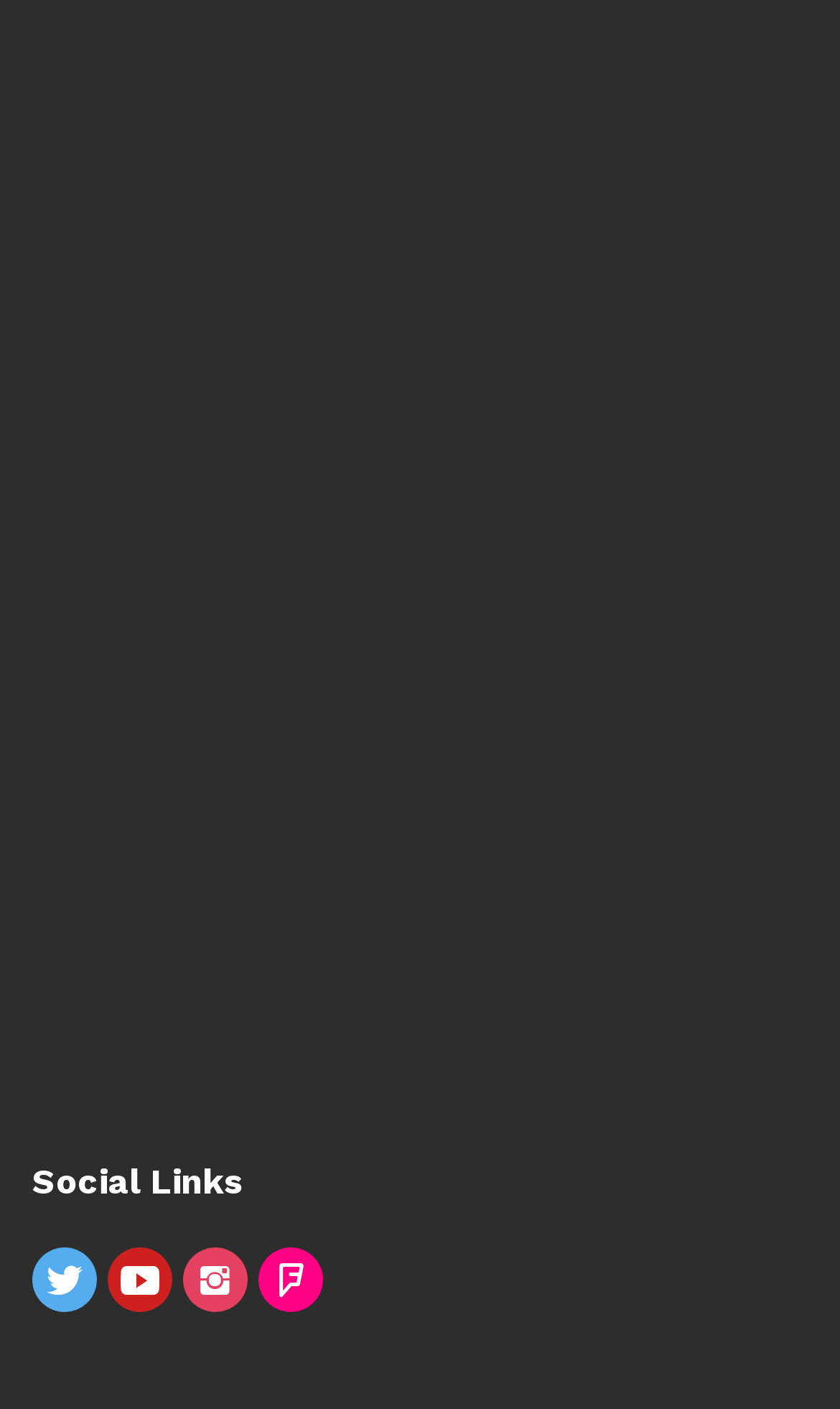Determine the bounding box coordinates for the UI element with the following description: "title="Youtube"". The coordinates should be four float numbers between 0 and 1, represented as [left, top, right, bottom].

[0.128, 0.885, 0.205, 0.93]